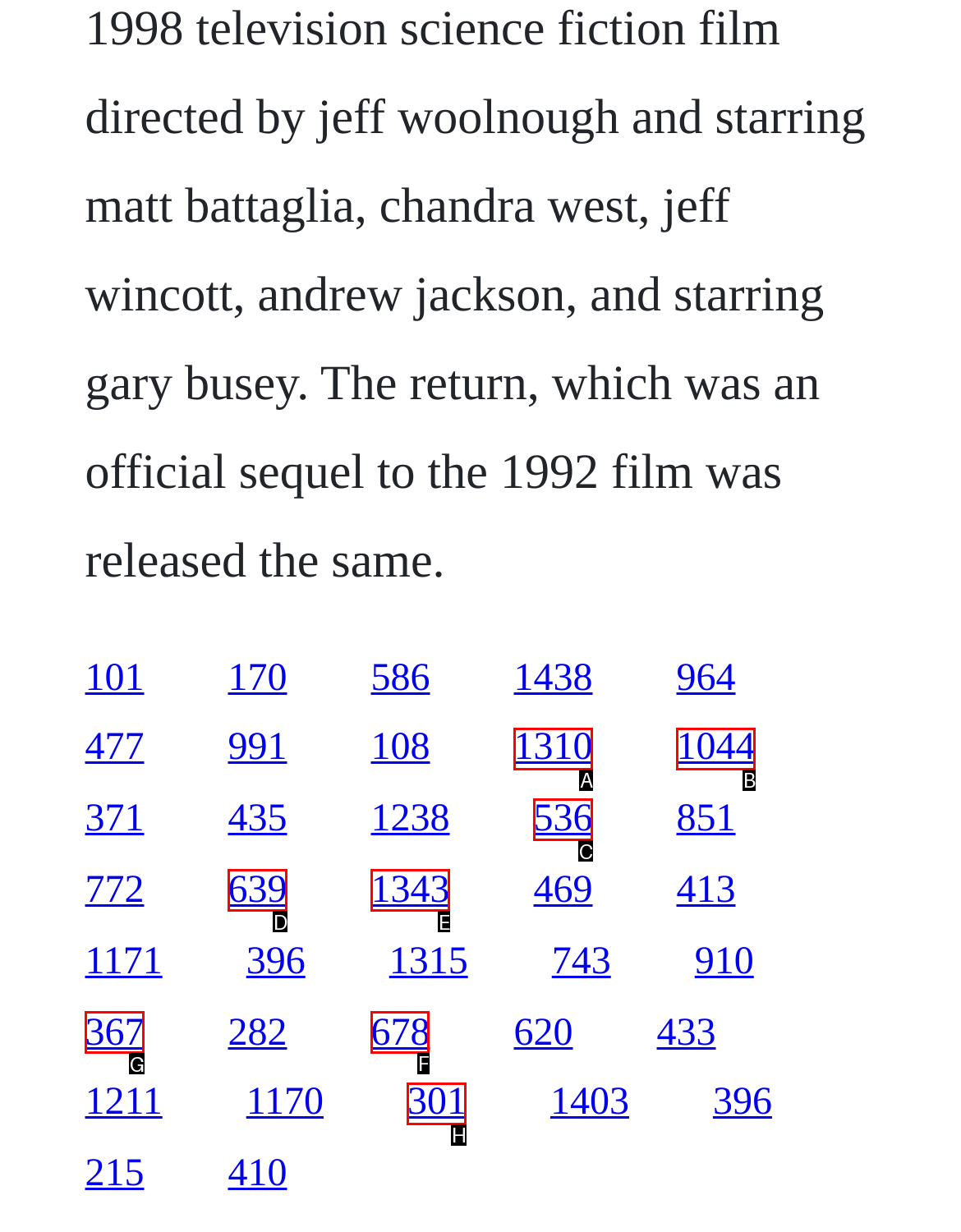Identify the correct UI element to click for the following task: access the fifteenth link Choose the option's letter based on the given choices.

F